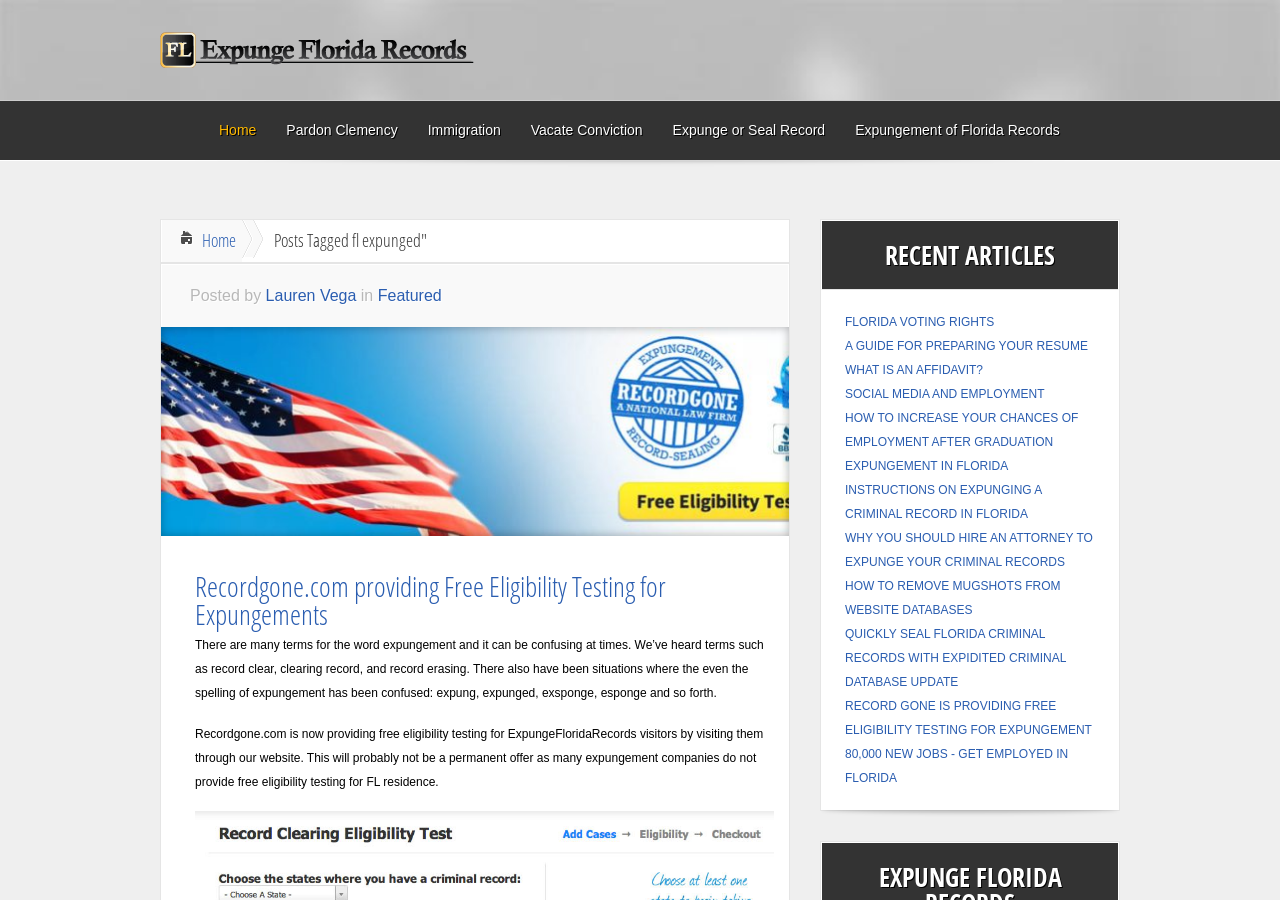Locate the bounding box coordinates of the element I should click to achieve the following instruction: "Learn about 'EXPUNGEMENT IN FLORIDA'".

[0.66, 0.51, 0.788, 0.526]